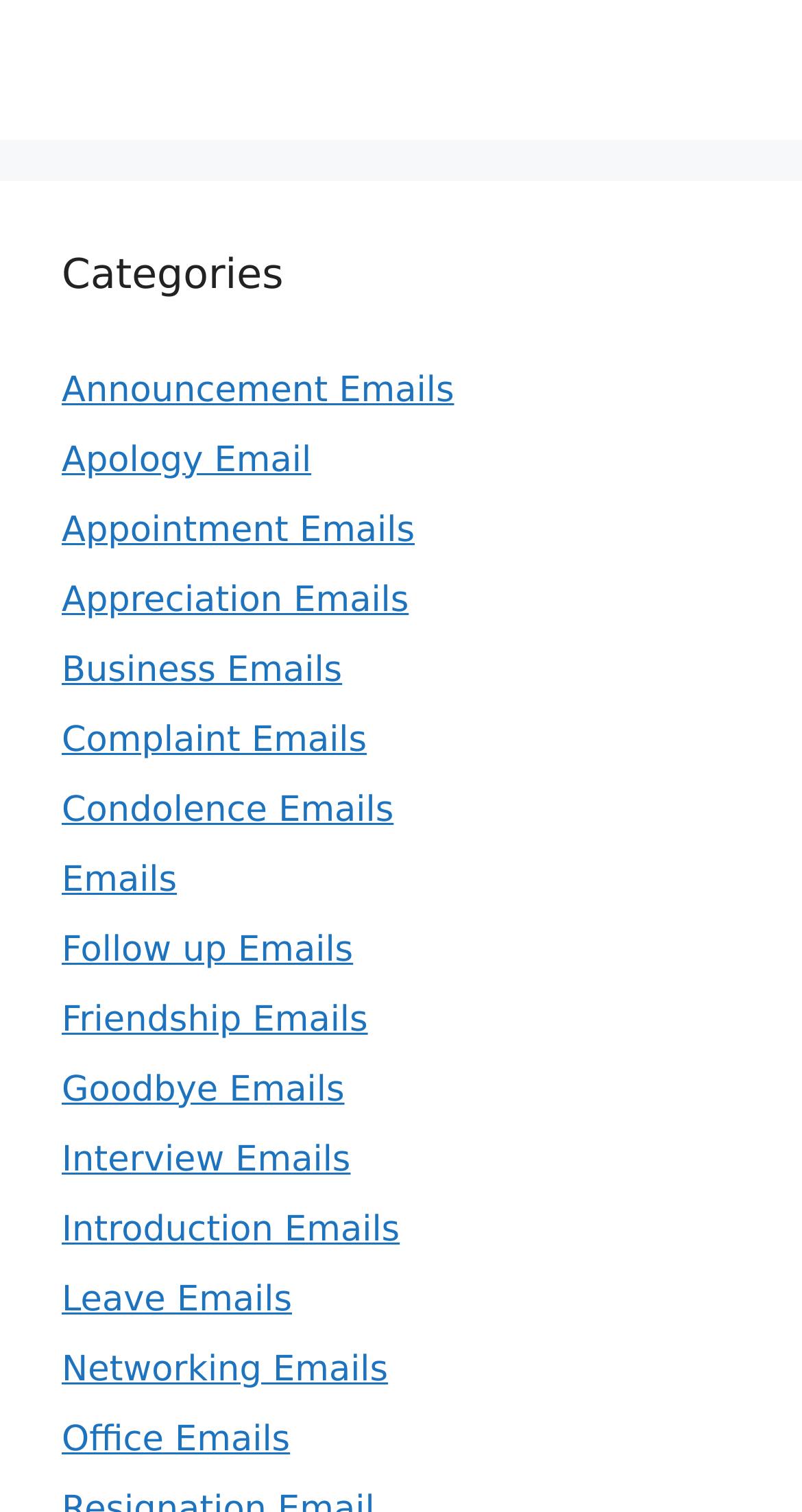Analyze the image and provide a detailed answer to the question: What is the first email category listed?

I looked at the first link under the 'Categories' heading, and it says 'Announcement Emails'.